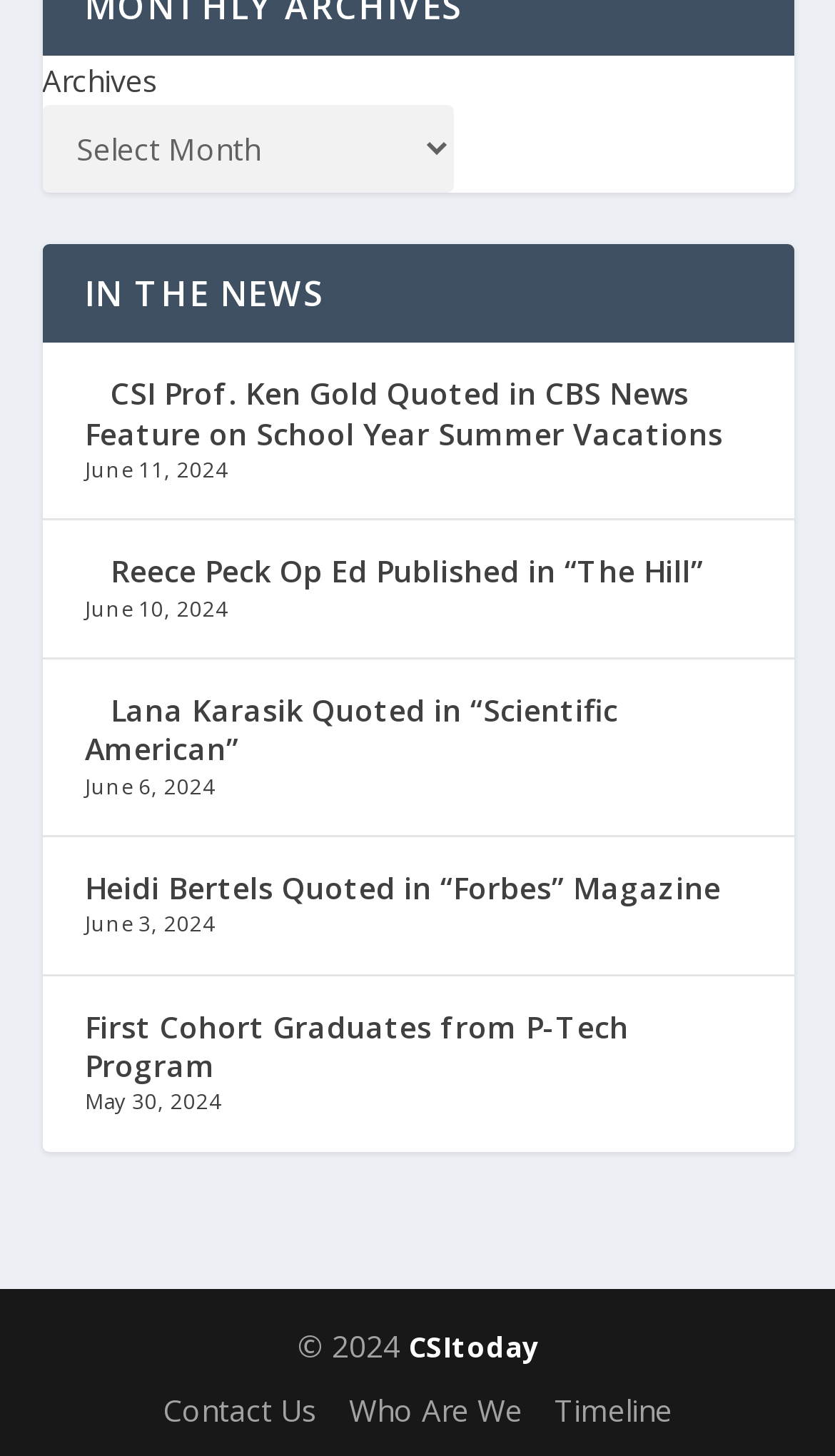Find and indicate the bounding box coordinates of the region you should select to follow the given instruction: "Check the date of Reece Peck's Op Ed".

[0.101, 0.407, 0.899, 0.43]